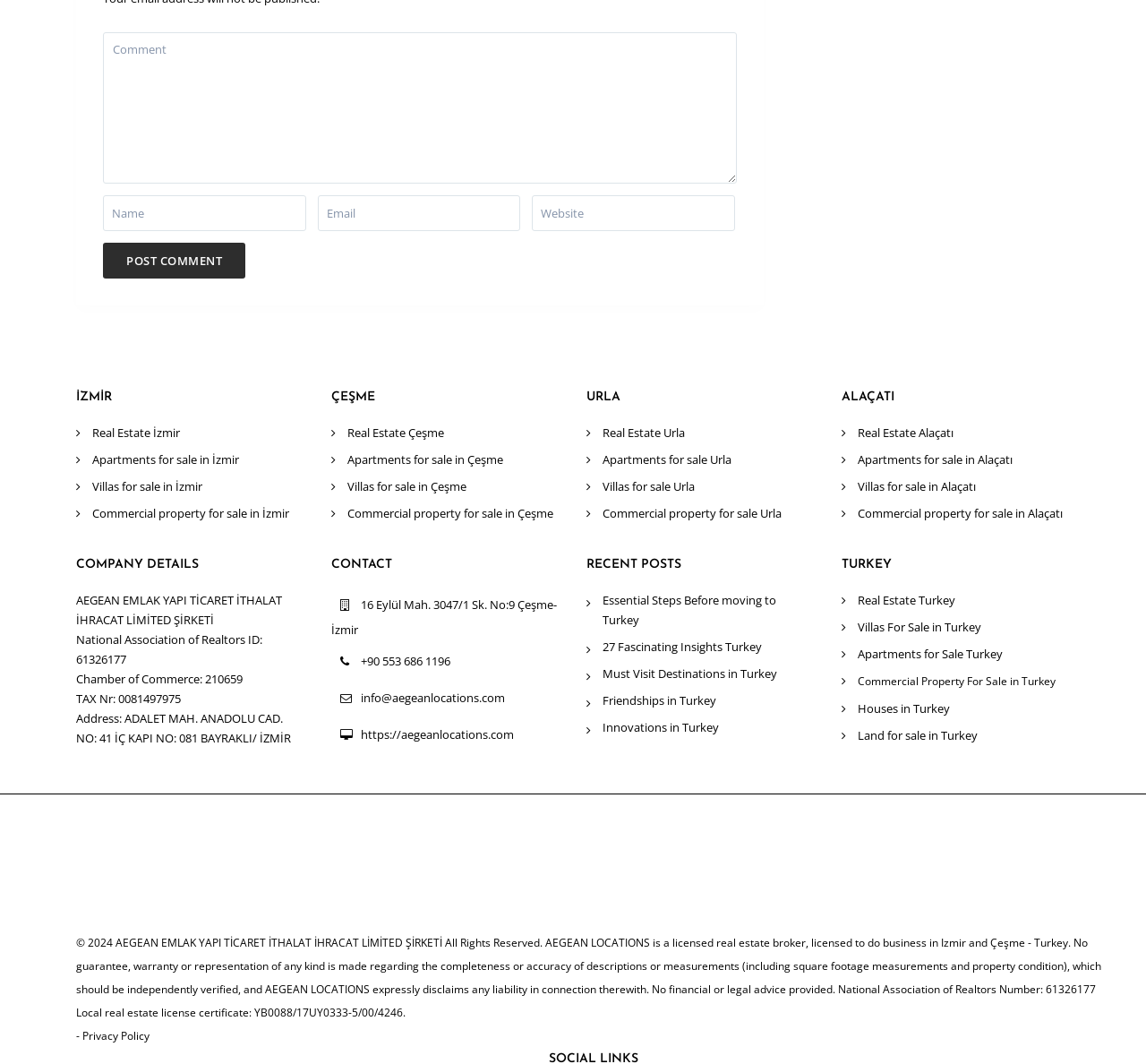Pinpoint the bounding box coordinates of the element you need to click to execute the following instruction: "Enter your name". The bounding box should be represented by four float numbers between 0 and 1, in the format [left, top, right, bottom].

[0.09, 0.183, 0.267, 0.217]